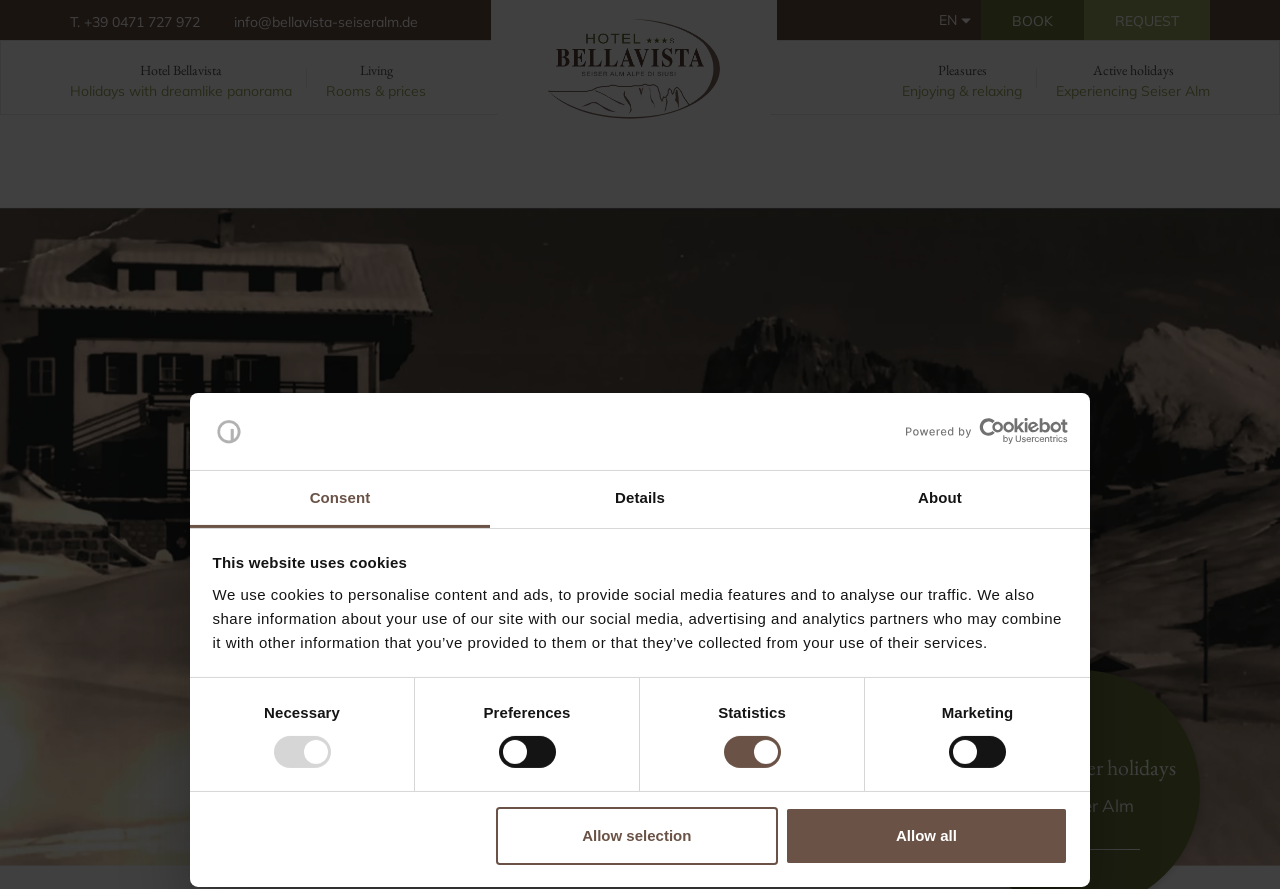Determine the bounding box coordinates of the area to click in order to meet this instruction: "Click the logo".

[0.166, 0.467, 0.191, 0.503]